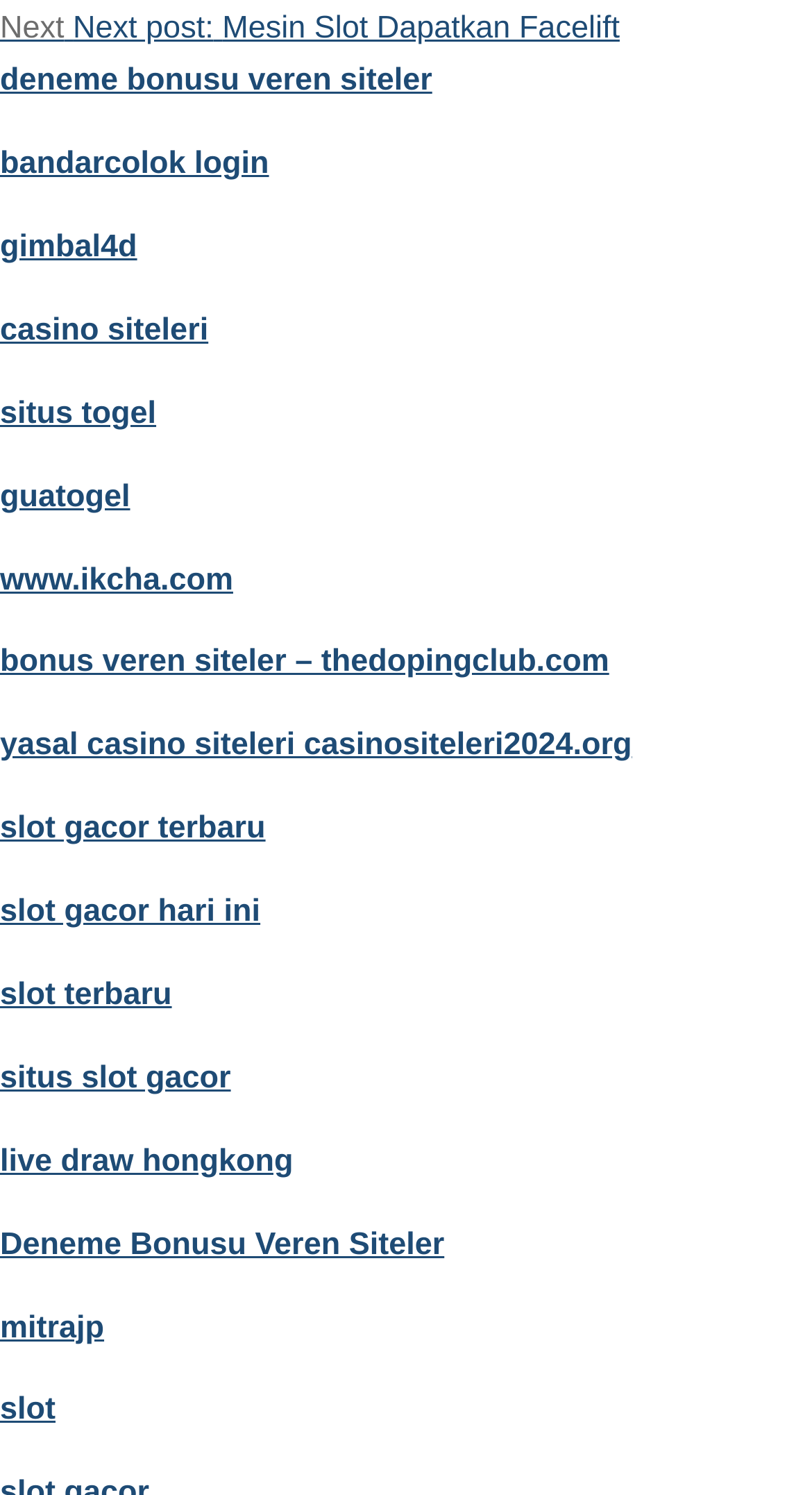Bounding box coordinates should be provided in the format (top-left x, top-left y, bottom-right x, bottom-right y) with all values between 0 and 1. Identify the bounding box for this UI element: aria-label="White Google+ Icon"

None